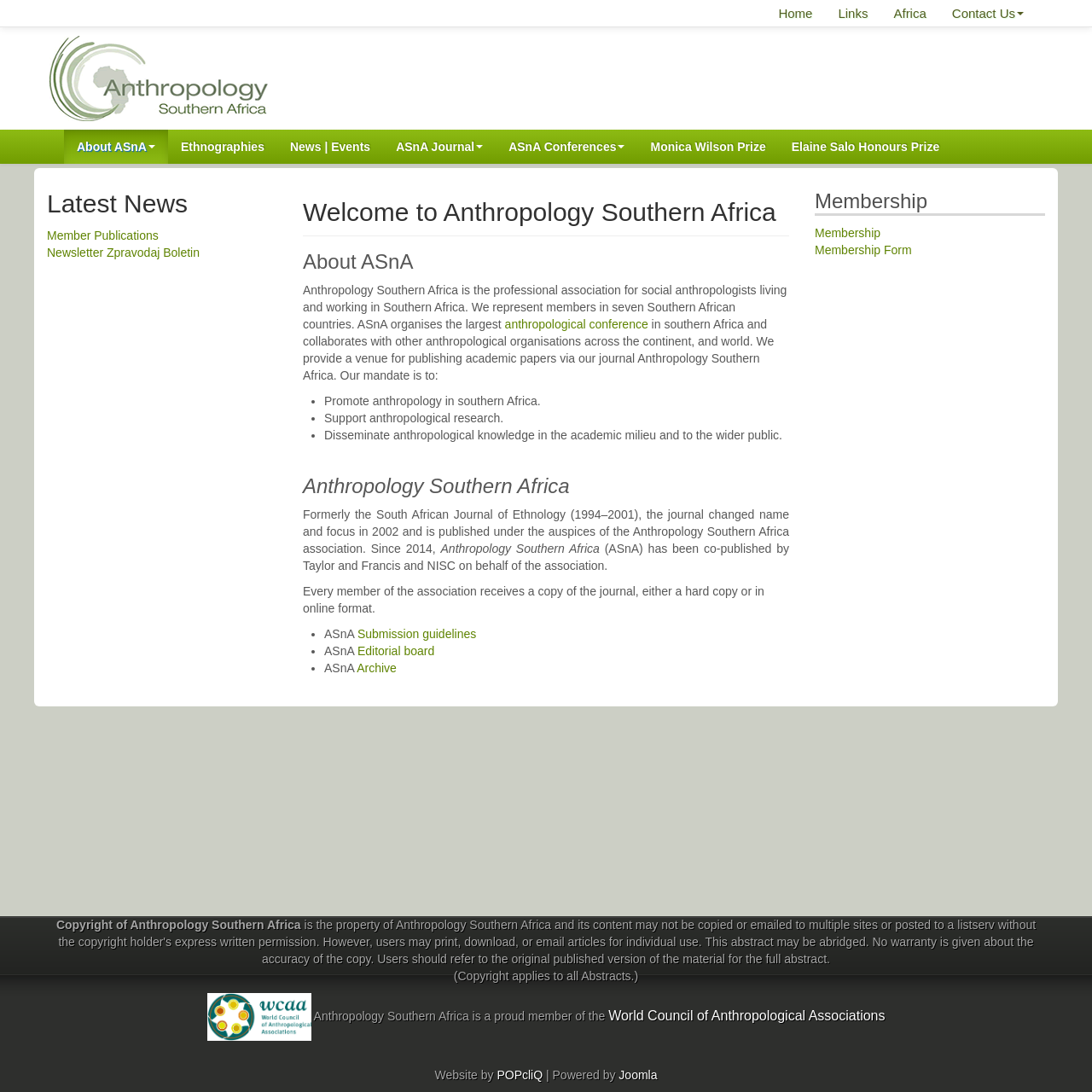Give an extensive and precise description of the webpage.

The webpage is titled "Welcome" and has a navigation menu at the top with five links: "Home", "Links", "Africa", and "Contact Us". Below the navigation menu, there are two columns of content. The left column has a series of links, including "About ASnA", "Ethnographies", "News | Events", "ASnA Journal", "ASnA Conferences", and "Monica Wilson Prize". 

In the right column, there is a heading "Welcome to Anthropology Southern Africa" followed by a brief introduction to the organization. The introduction is divided into three paragraphs, with the first paragraph describing the organization's purpose and scope. The second paragraph mentions the organization's journal, Anthropology Southern Africa, and its publication history. The third paragraph explains the benefits of membership, including receiving a copy of the journal.

Below the introduction, there is a section with three bullet points outlining the organization's mandate: promoting anthropology in southern Africa, supporting anthropological research, and disseminating anthropological knowledge.

Further down the page, there is a section dedicated to the journal, with links to submission guidelines, the editorial board, and the archive. 

On the right side of the page, there is a complementary section with a heading "Membership" and links to membership information and a membership form.

At the bottom of the page, there is a footer section with copyright information, a logo, and a mention of the website being powered by Joomla.